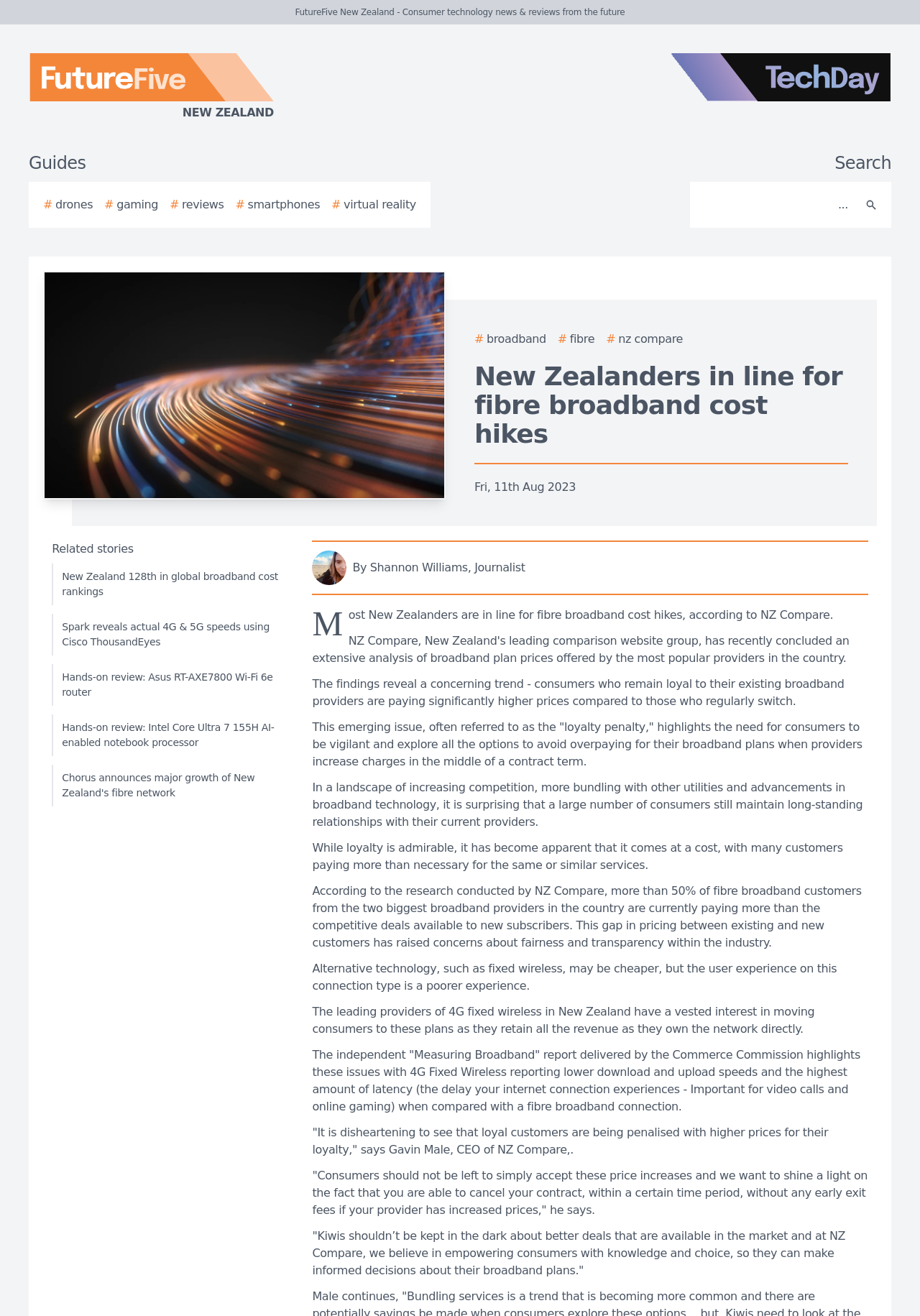Describe in detail what you see on the webpage.

This webpage appears to be a news article from FutureFive New Zealand, a consumer technology news and reviews website. At the top of the page, there is a logo of FutureFive New Zealand, accompanied by a link to the website's homepage. Next to it is a logo of TechDay, another technology news website.

Below the logos, there is a navigation menu with links to various guides, including drones, gaming, reviews, smartphones, and virtual reality. On the right side of the navigation menu, there is a search bar with a search button.

The main content of the webpage is an article titled "New Zealanders in line for fibre broadband cost hikes." The article is dated August 11, 2023, and is written by Shannon Williams, a journalist. The article discusses how most New Zealanders are facing fibre broadband cost hikes, and how consumers who remain loyal to their existing broadband providers are paying significantly higher prices compared to those who regularly switch.

The article is divided into several paragraphs, with the main content occupying the majority of the page. There are no images within the article, but there is an author image of Shannon Williams at the top of the article.

At the bottom of the page, there is a section titled "Related stories" with links to other news articles, including "New Zealand 128th in global broadband cost rankings," "Spark reveals actual 4G & 5G speeds using Cisco ThousandEyes," and several hands-on reviews of technology products.